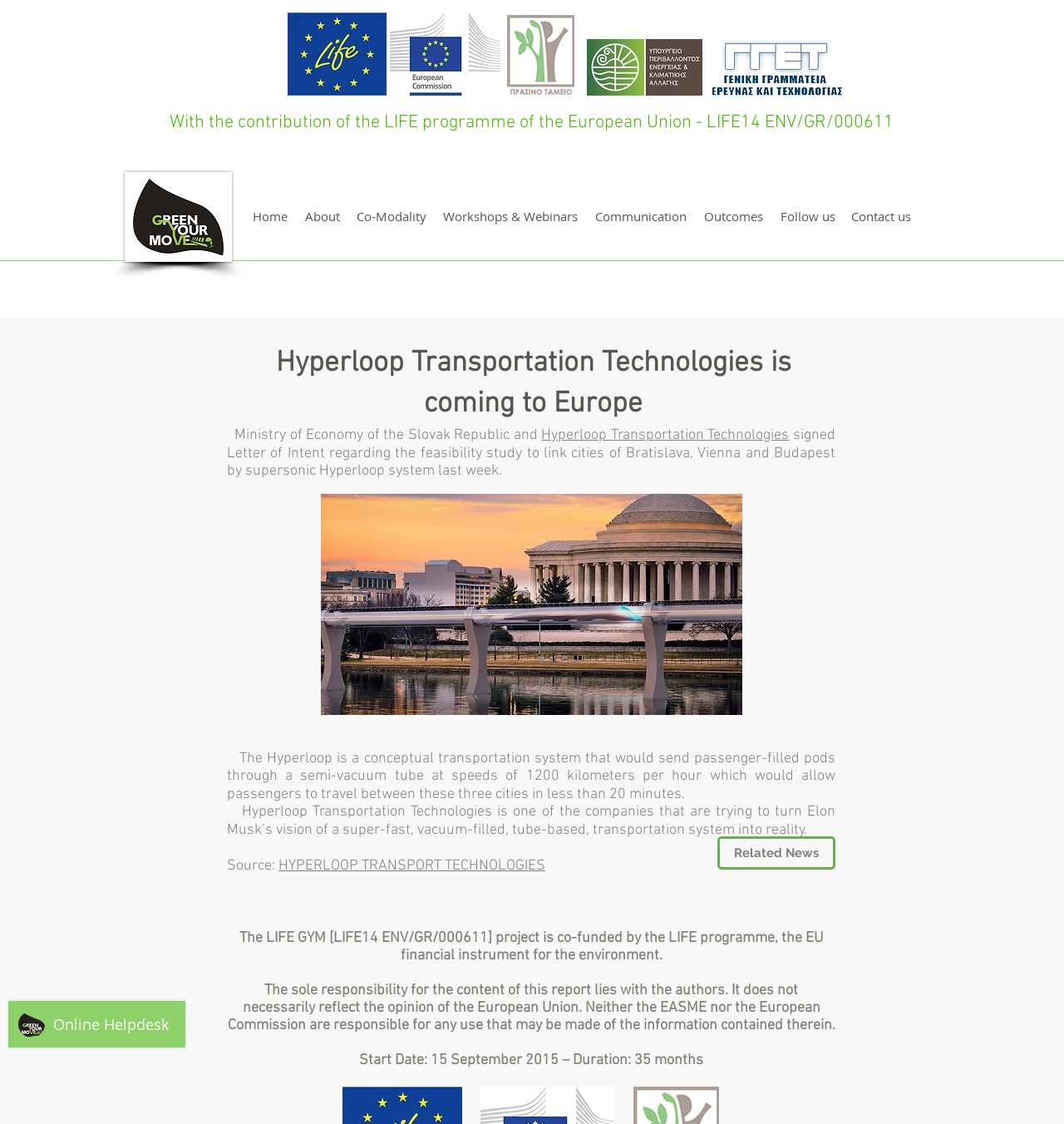Pinpoint the bounding box coordinates of the element you need to click to execute the following instruction: "Check the Related News". The bounding box should be represented by four float numbers between 0 and 1, in the format [left, top, right, bottom].

[0.674, 0.744, 0.785, 0.774]